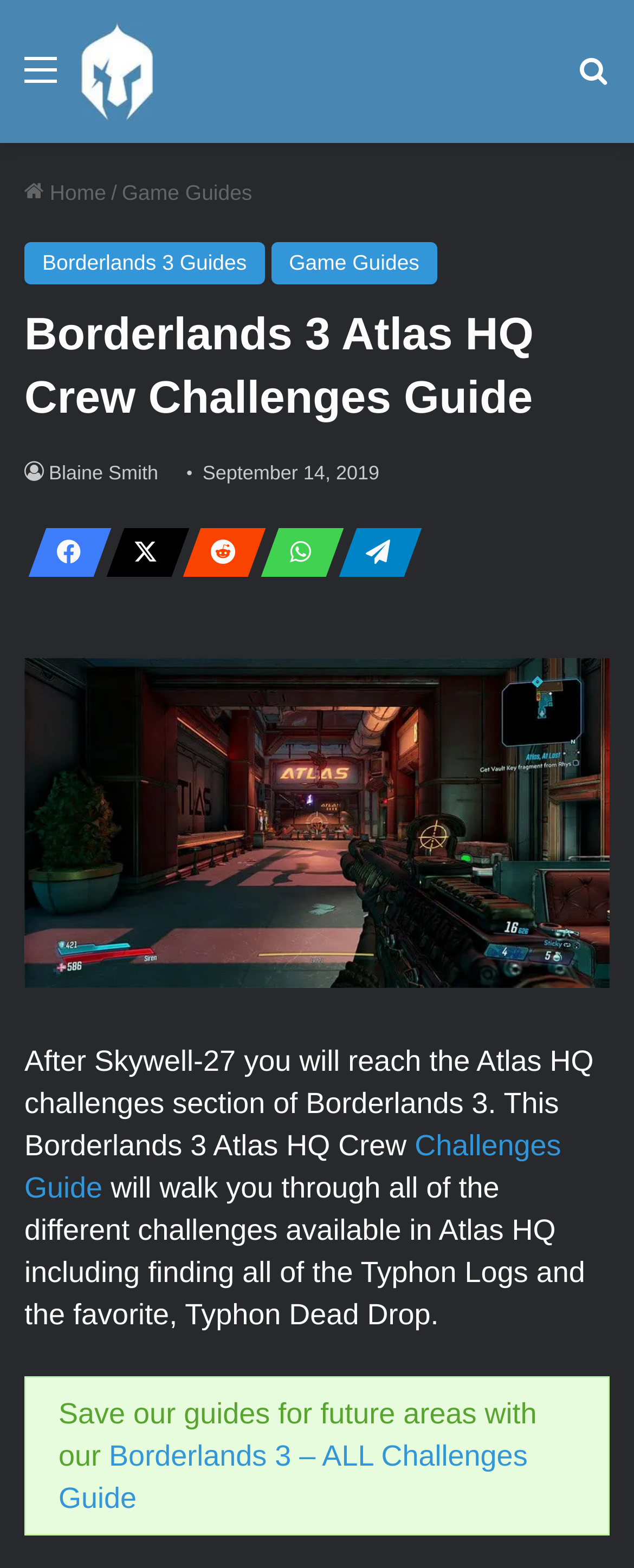What is the author of the article?
Look at the image and answer the question using a single word or phrase.

Blaine Smith